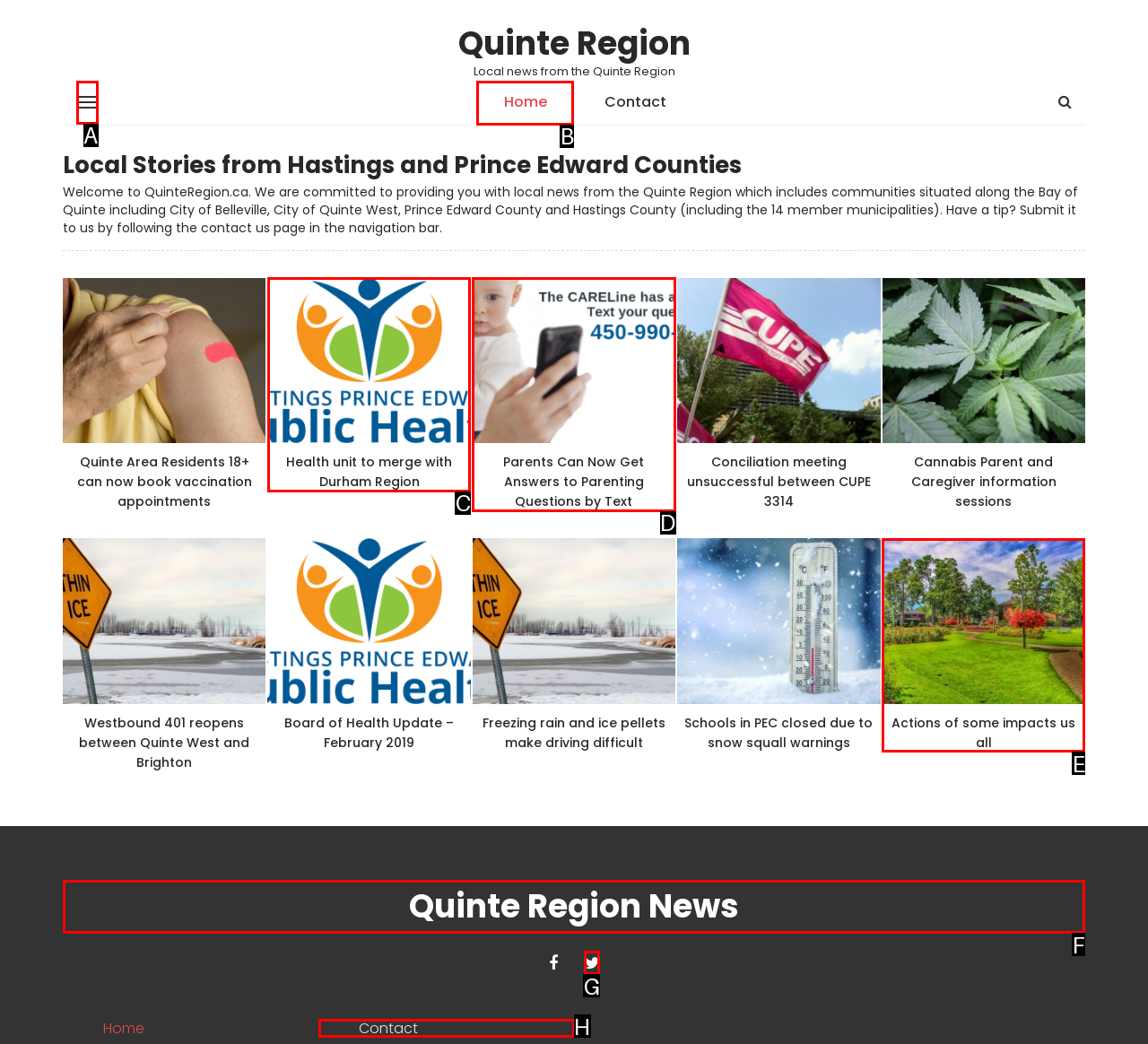Look at the highlighted elements in the screenshot and tell me which letter corresponds to the task: Browse the 'Quinte Region News' section.

F